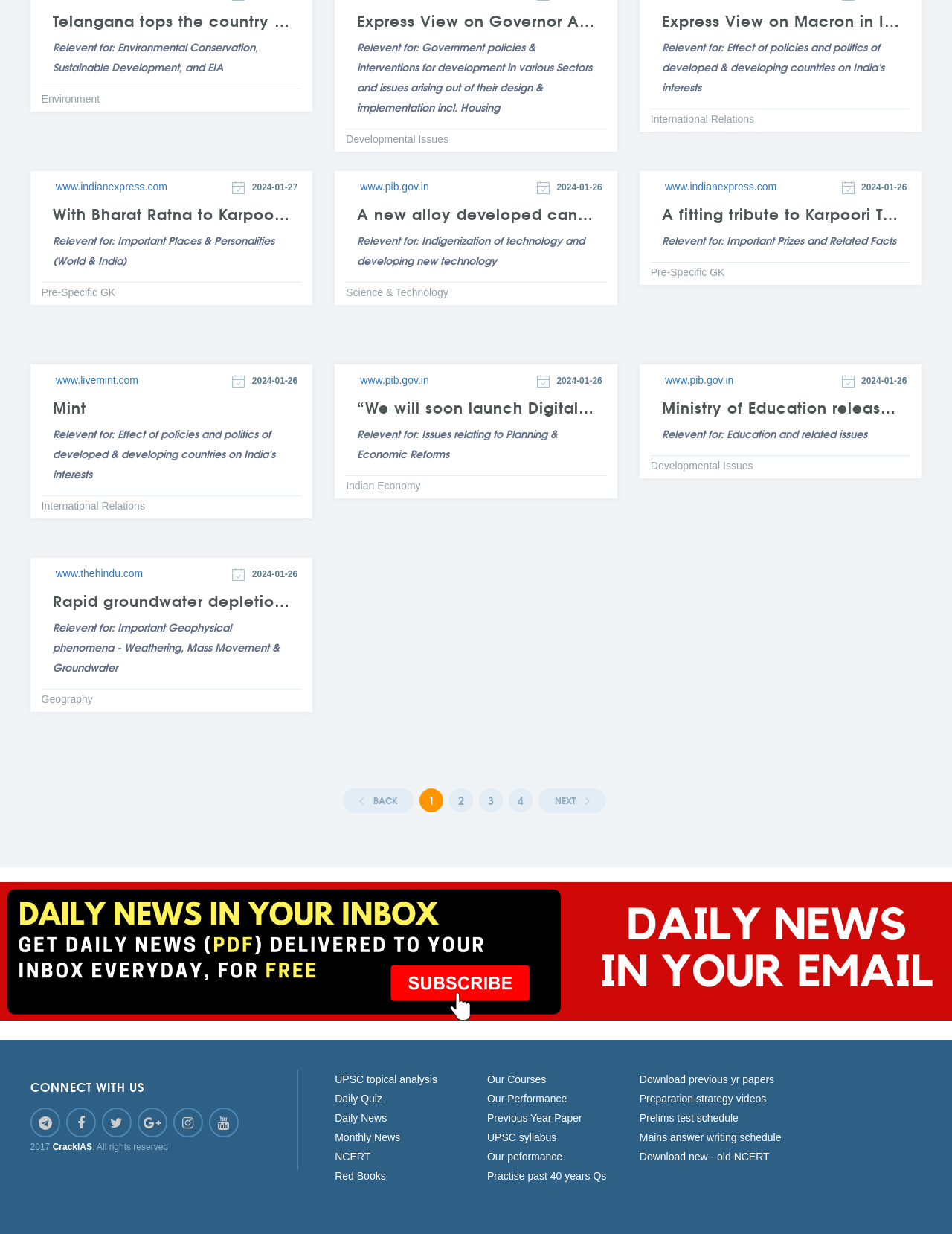What type of content is available on the webpage?
Refer to the image and give a detailed answer to the question.

The webpage contains news articles, study resources, and links to various topics, suggesting that it provides news and study resources for users, likely related to the UPSC exam.